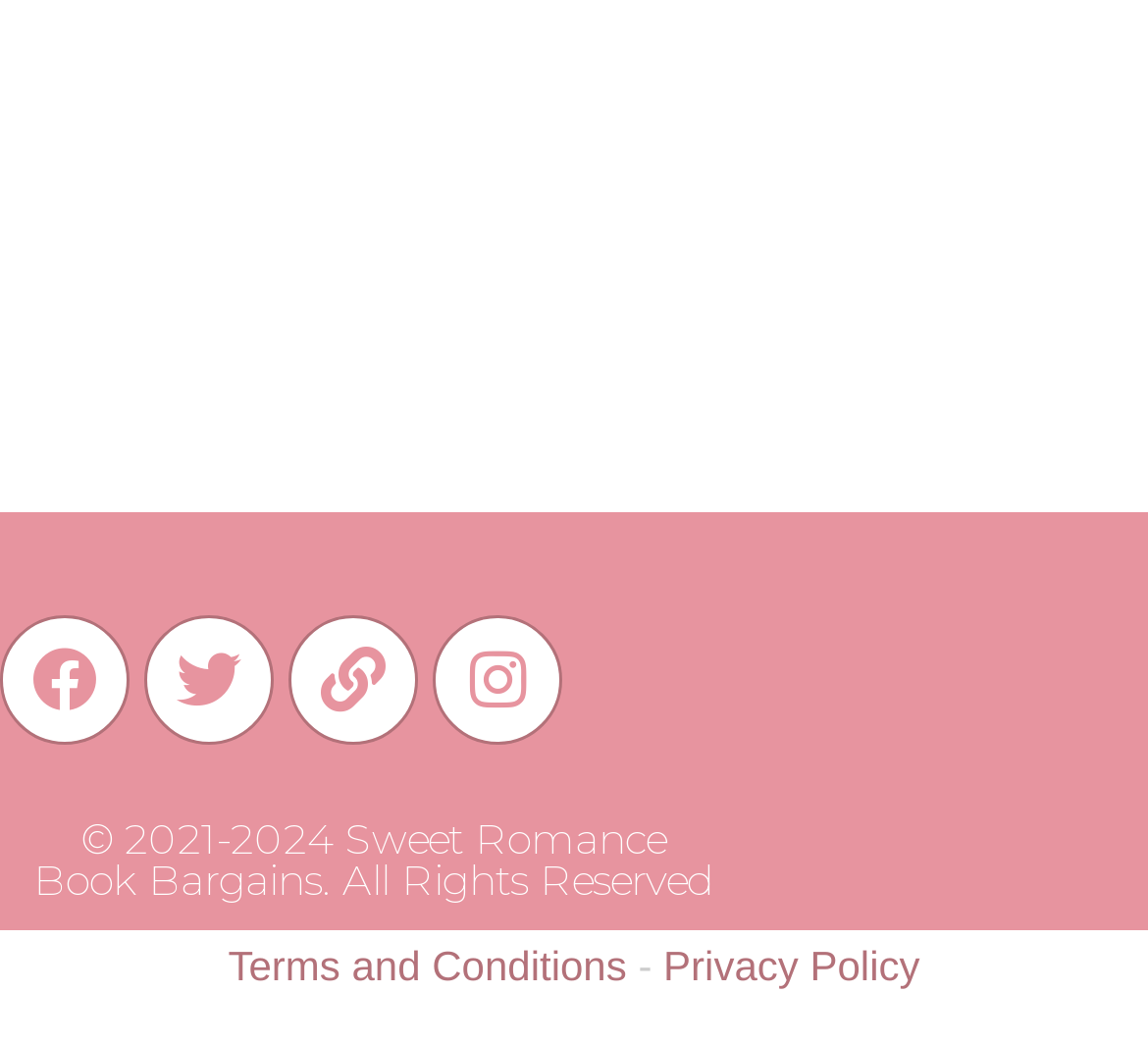Extract the bounding box coordinates of the UI element described by: "Twitter". The coordinates should include four float numbers ranging from 0 to 1, e.g., [left, top, right, bottom].

[0.126, 0.59, 0.238, 0.714]